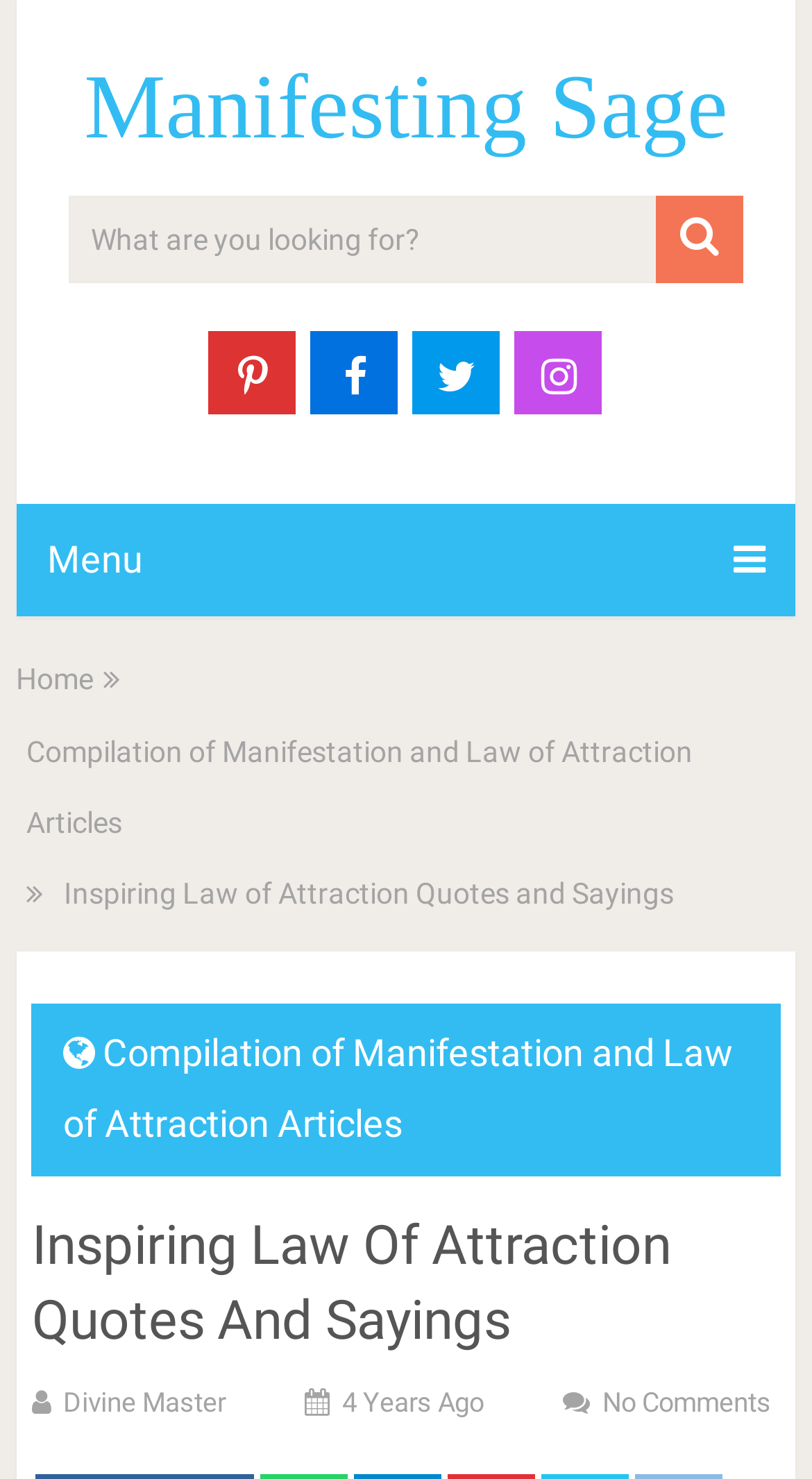Given the element description: "Menu", predict the bounding box coordinates of the UI element it refers to, using four float numbers between 0 and 1, i.e., [left, top, right, bottom].

[0.02, 0.341, 0.98, 0.417]